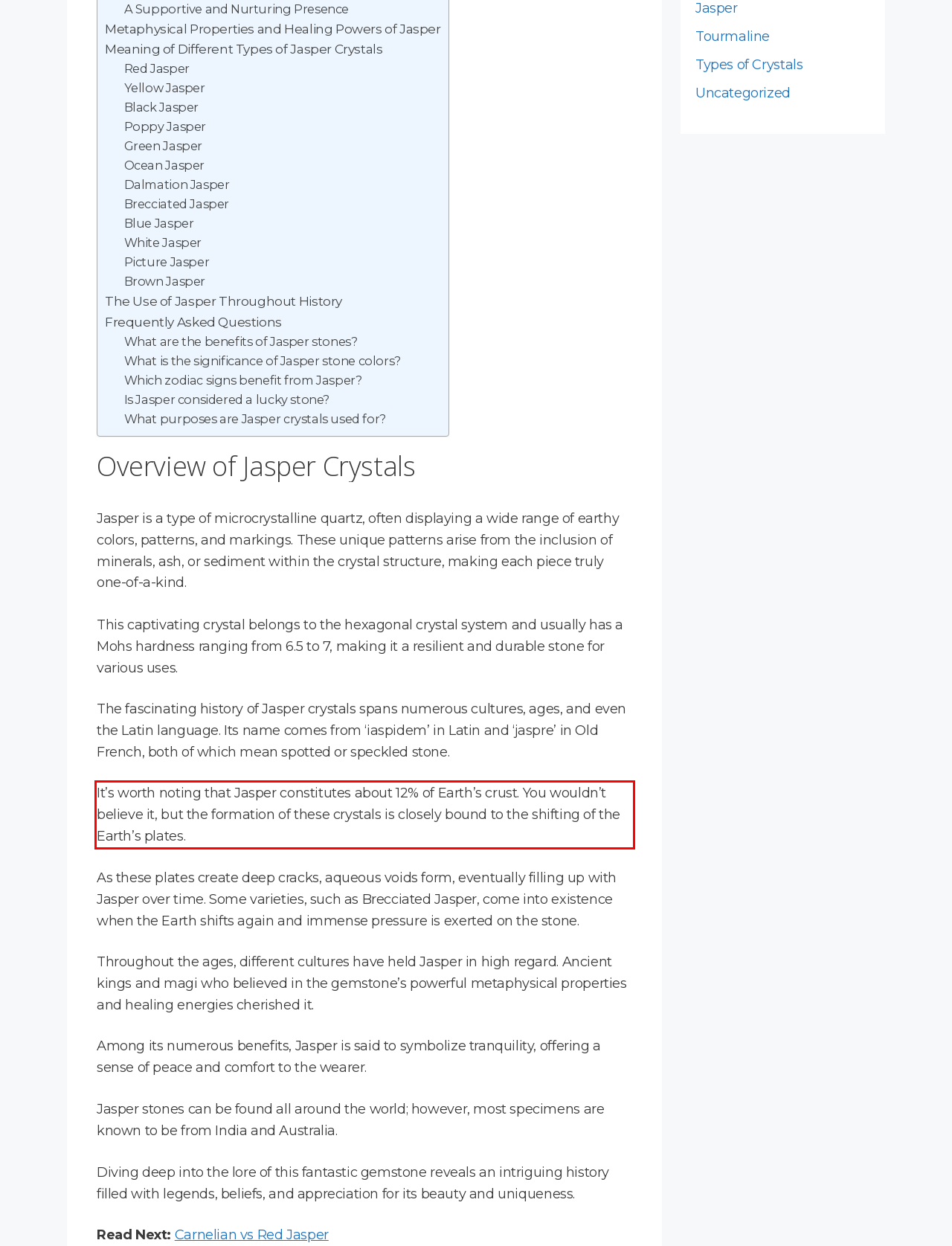Observe the screenshot of the webpage that includes a red rectangle bounding box. Conduct OCR on the content inside this red bounding box and generate the text.

It’s worth noting that Jasper constitutes about 12% of Earth’s crust. You wouldn’t believe it, but the formation of these crystals is closely bound to the shifting of the Earth’s plates.